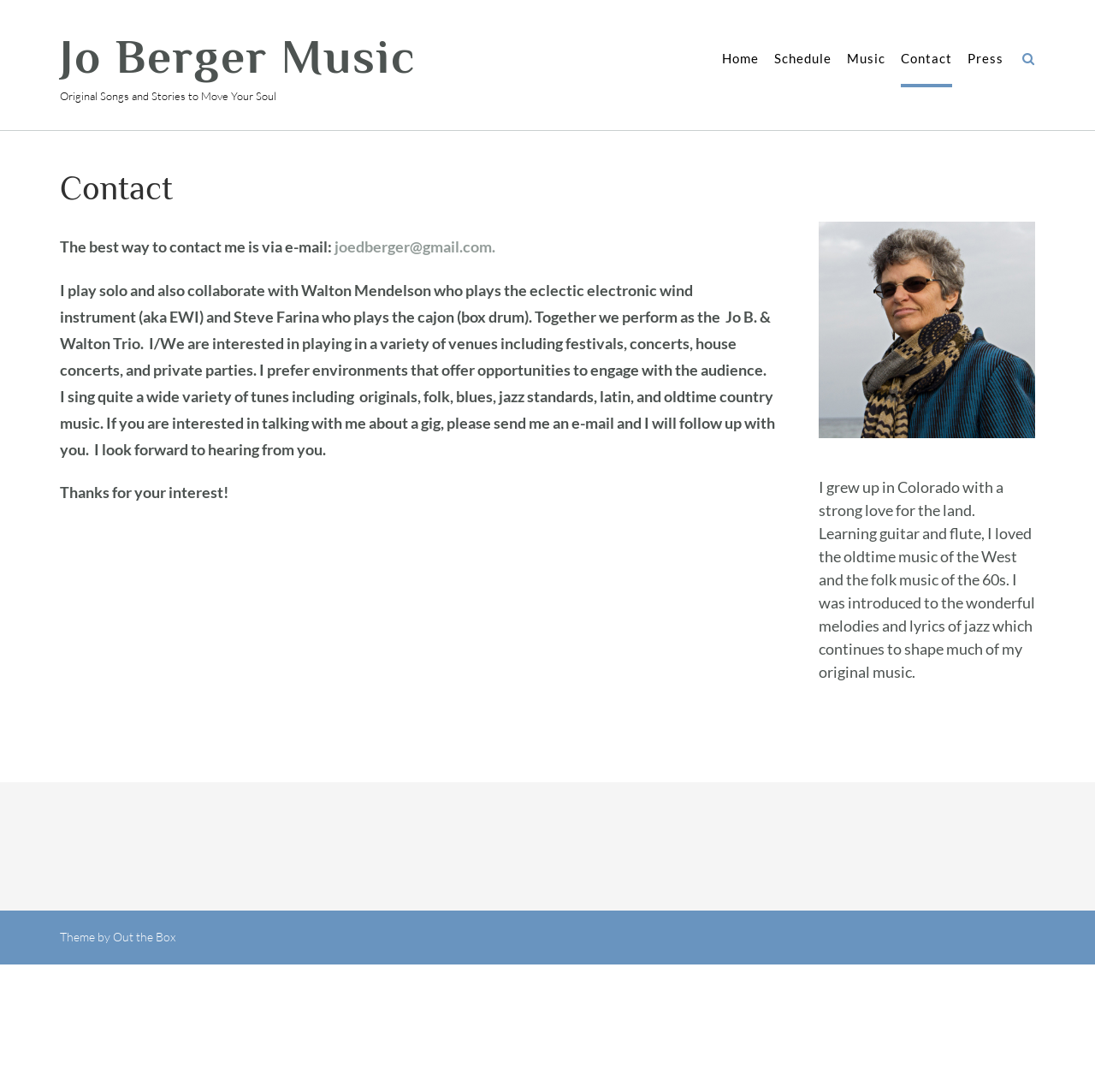Please determine the bounding box coordinates of the element to click in order to execute the following instruction: "go to home page". The coordinates should be four float numbers between 0 and 1, specified as [left, top, right, bottom].

[0.659, 0.045, 0.693, 0.062]